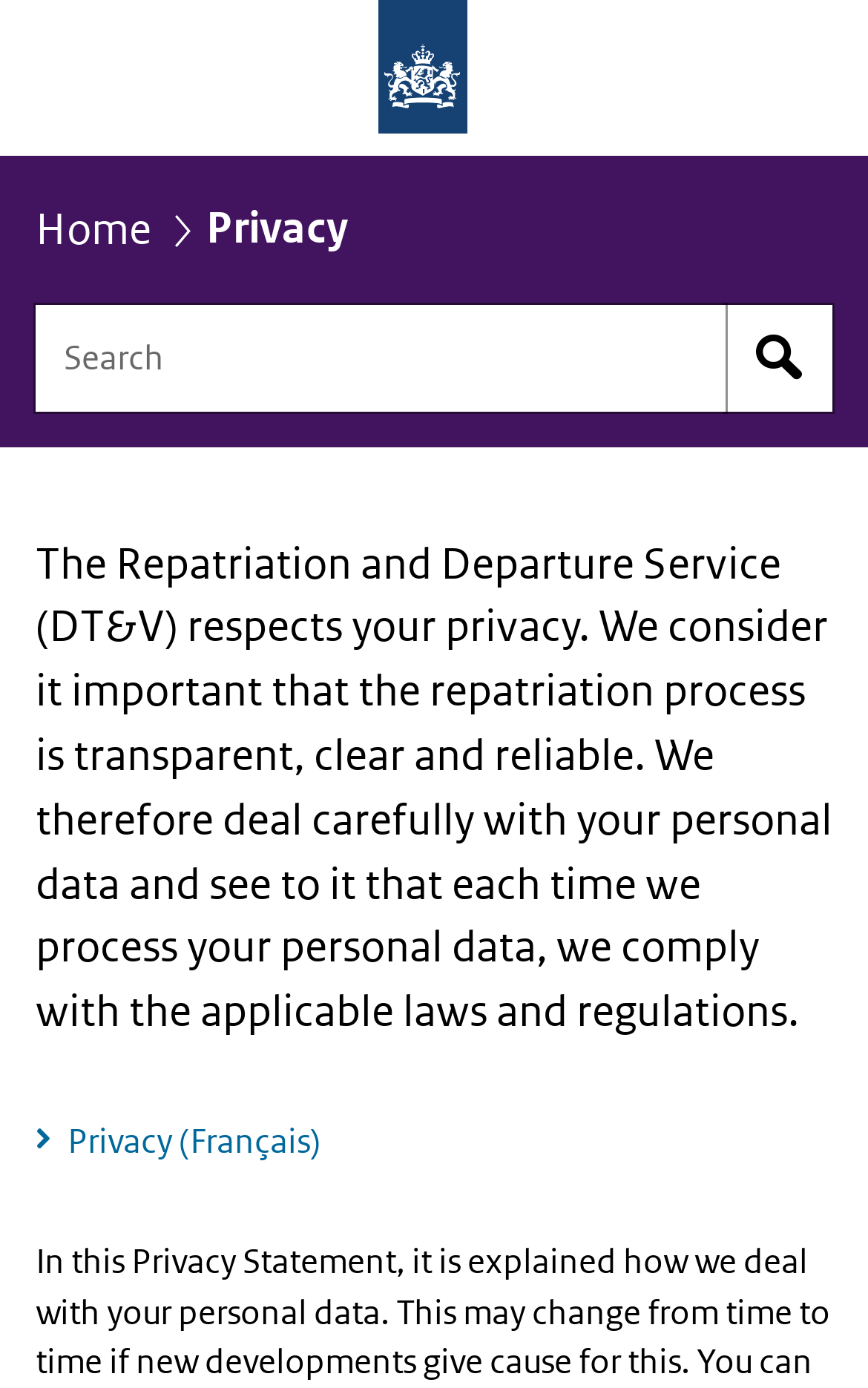Please provide a one-word or phrase answer to the question: 
Is the search function required?

No